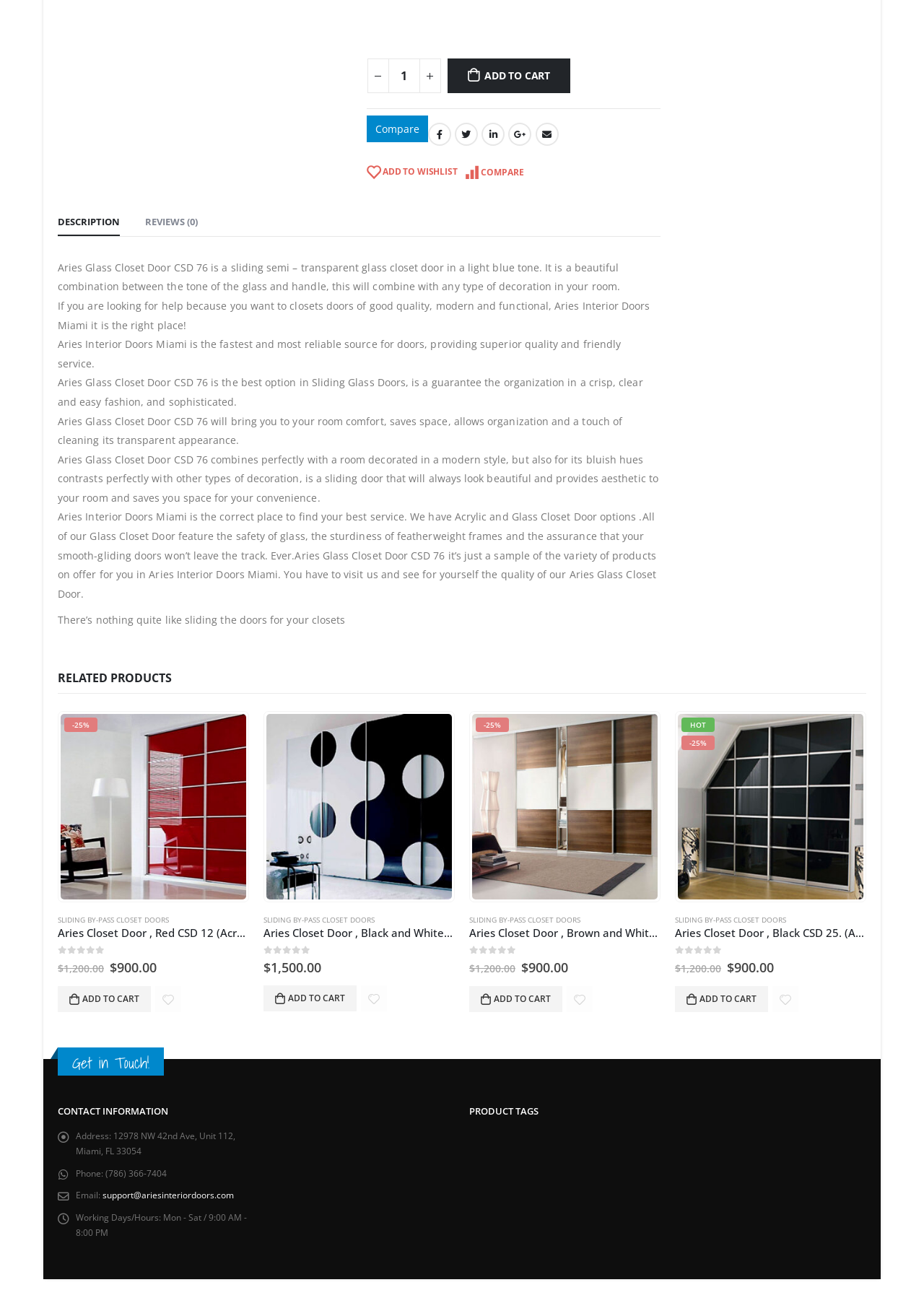Please identify the coordinates of the bounding box for the clickable region that will accomplish this instruction: "Click the 'Get in Touch!' link".

[0.078, 0.807, 0.162, 0.825]